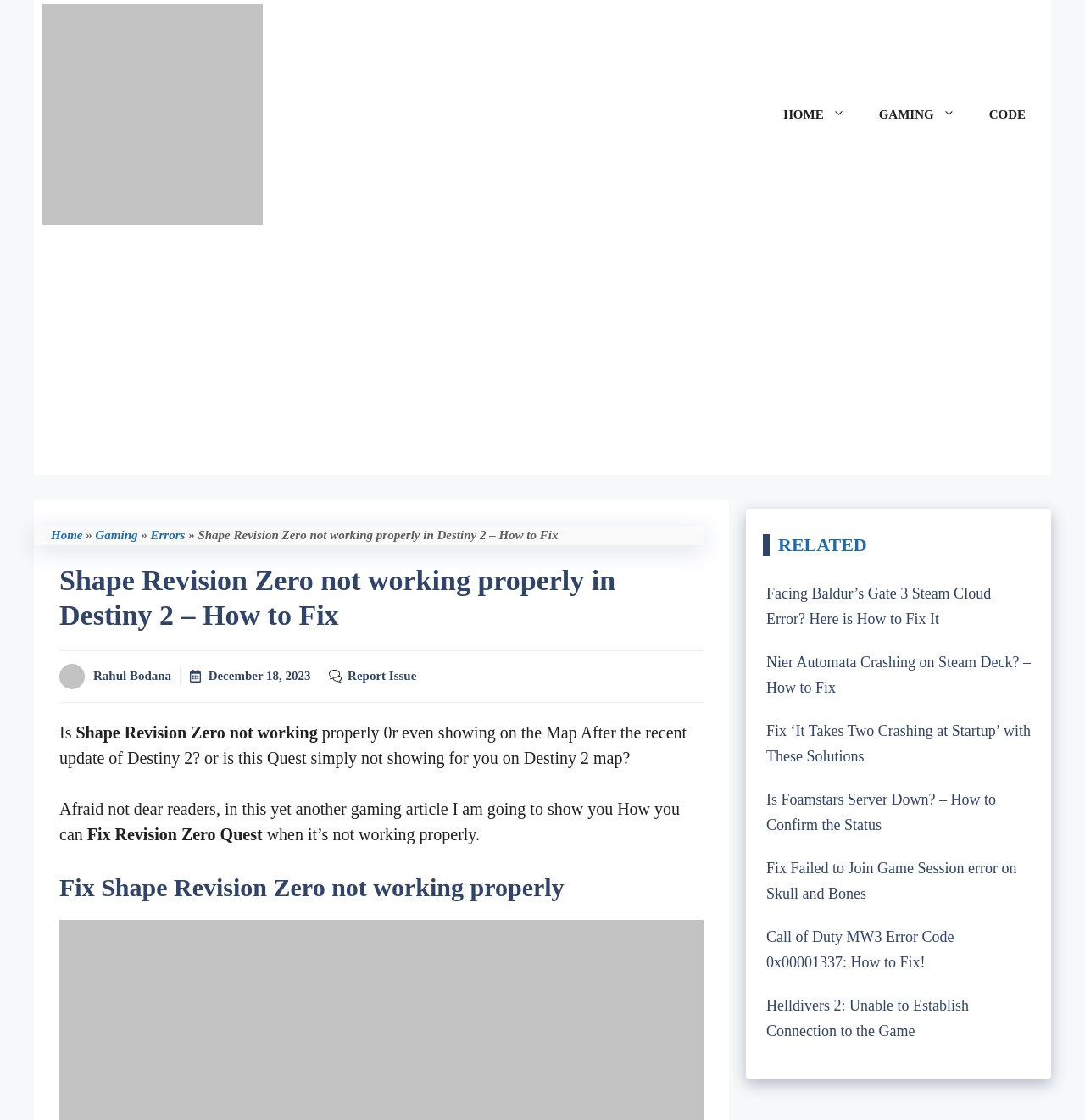Identify the bounding box coordinates for the element that needs to be clicked to fulfill this instruction: "Click the 'Report Issue' link". Provide the coordinates in the format of four float numbers between 0 and 1: [left, top, right, bottom].

[0.32, 0.598, 0.384, 0.61]